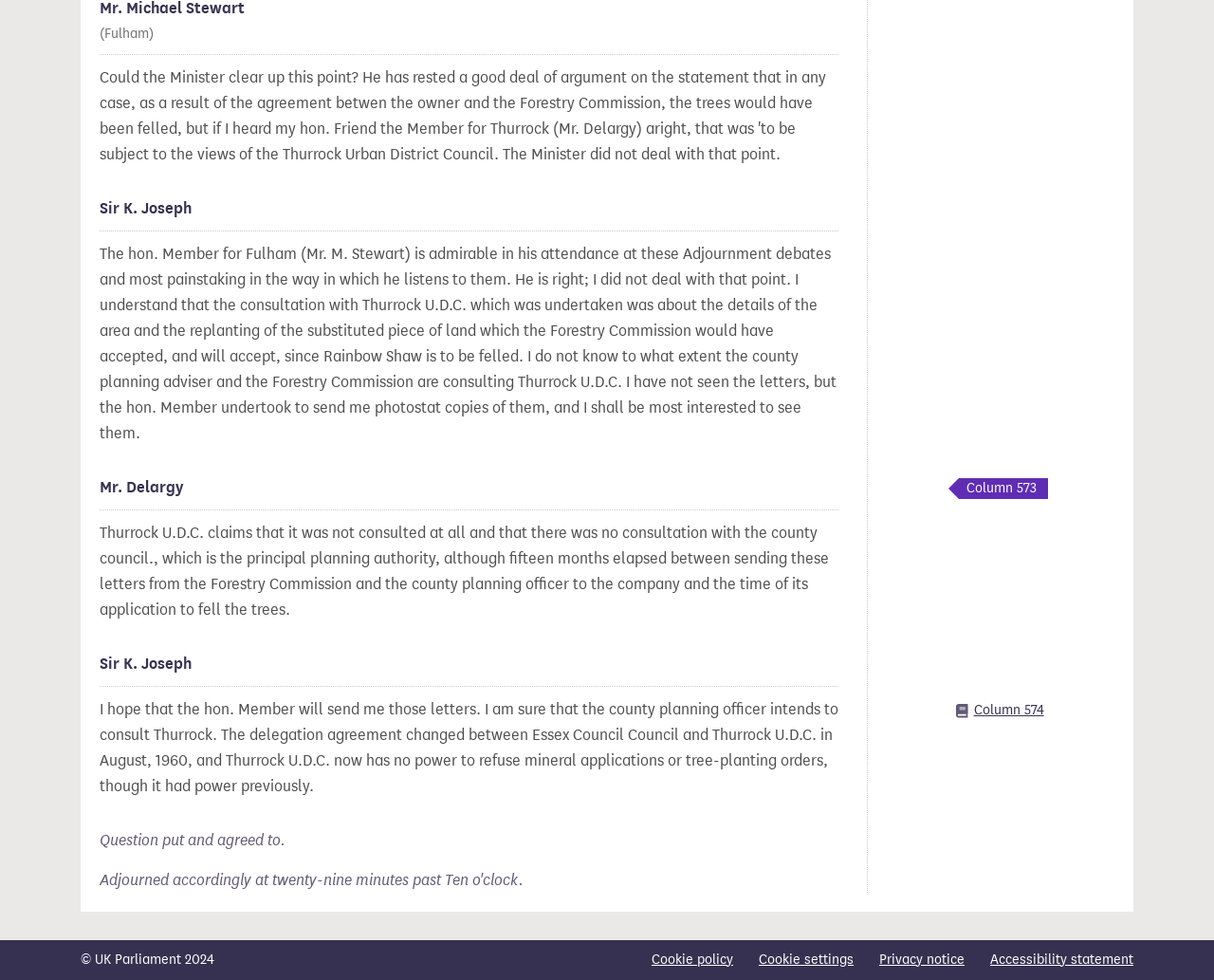Please determine the bounding box coordinates, formatted as (top-left x, top-left y, bottom-right x, bottom-right y), with all values as floating point numbers between 0 and 1. Identify the bounding box of the region described as: Share this specific contribution

[0.648, 0.012, 0.691, 0.033]